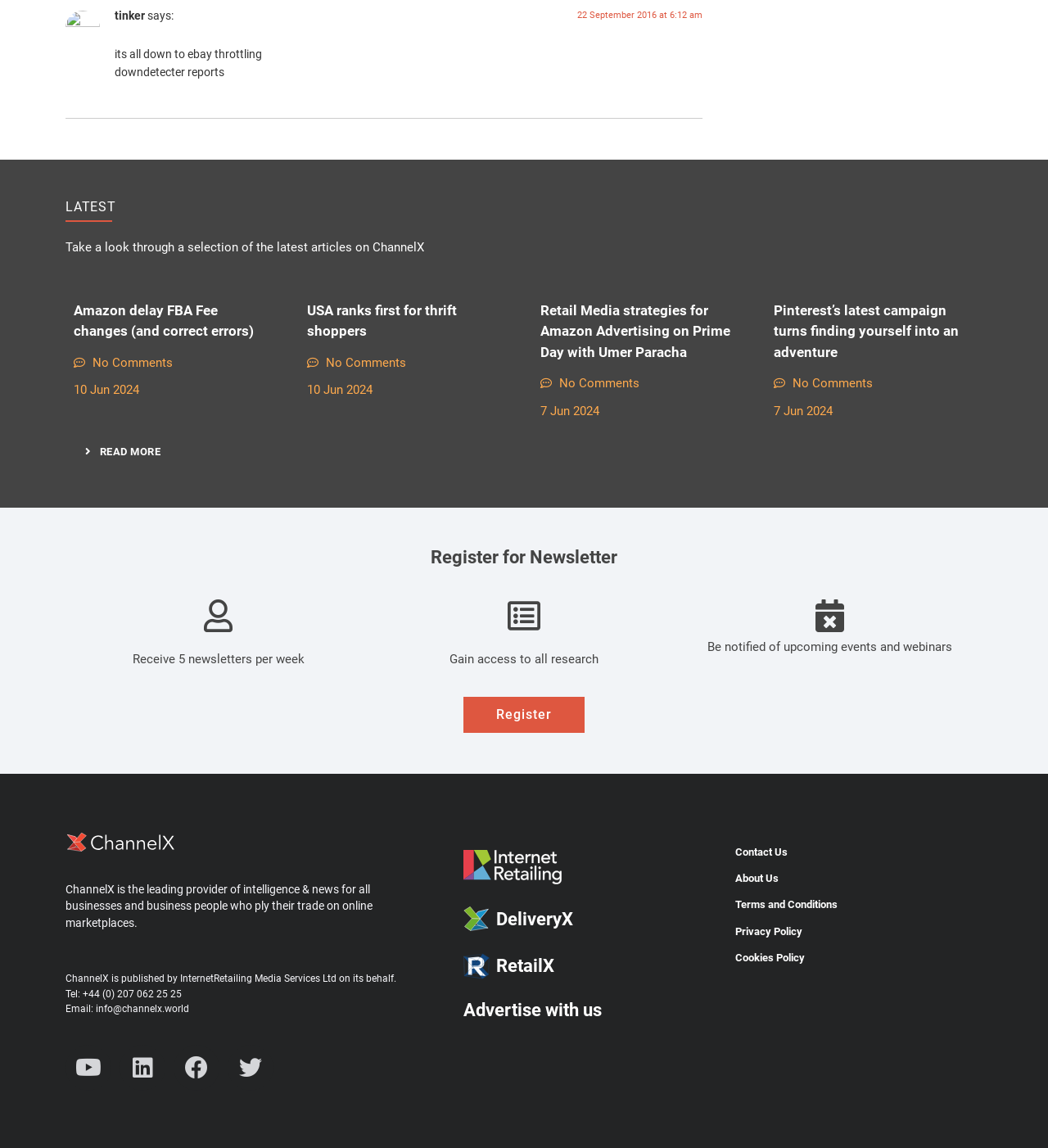Predict the bounding box coordinates for the UI element described as: "RetailX". The coordinates should be four float numbers between 0 and 1, presented as [left, top, right, bottom].

[0.426, 0.821, 0.67, 0.862]